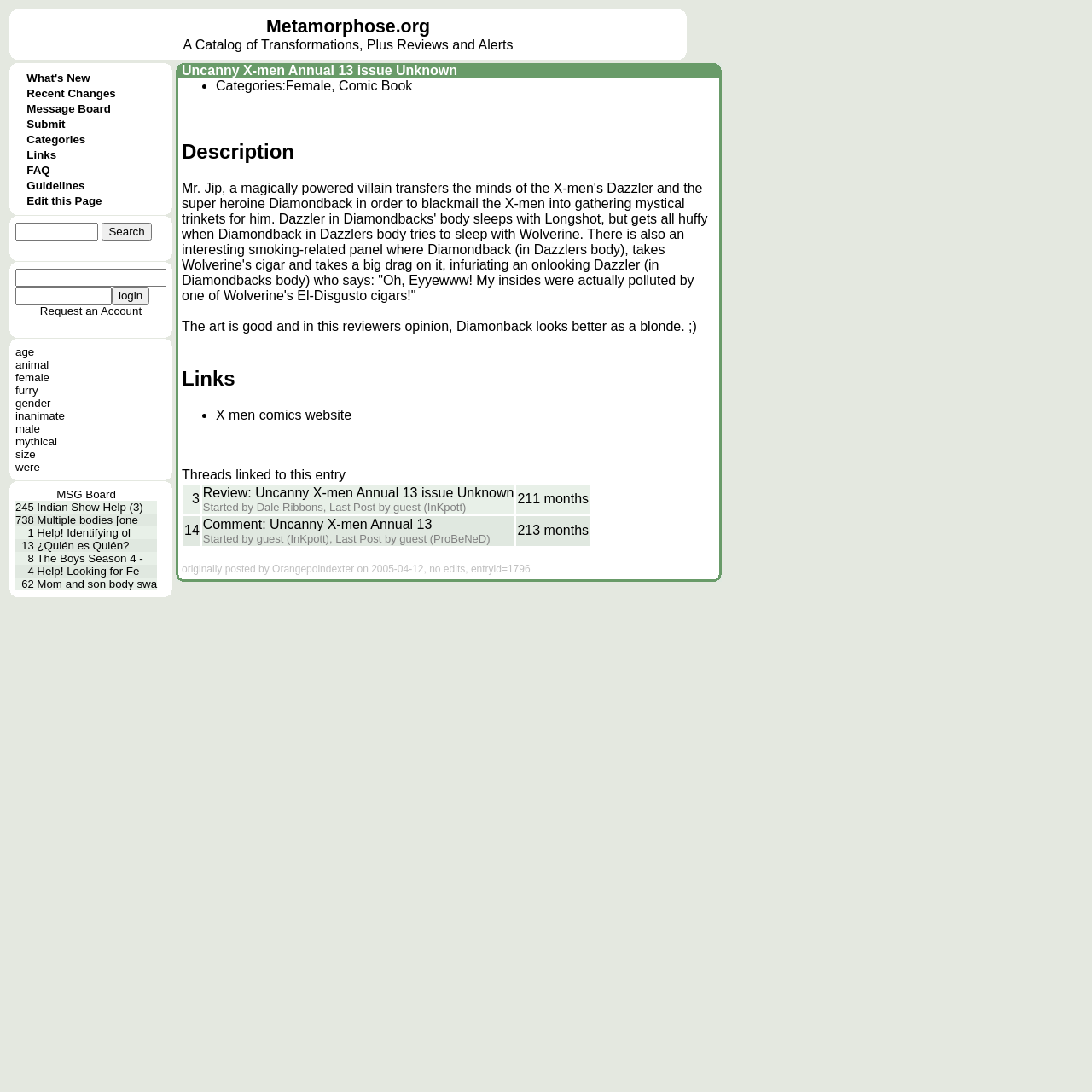What is the name of the website?
Based on the image, provide a one-word or brief-phrase response.

Metamorphose.org